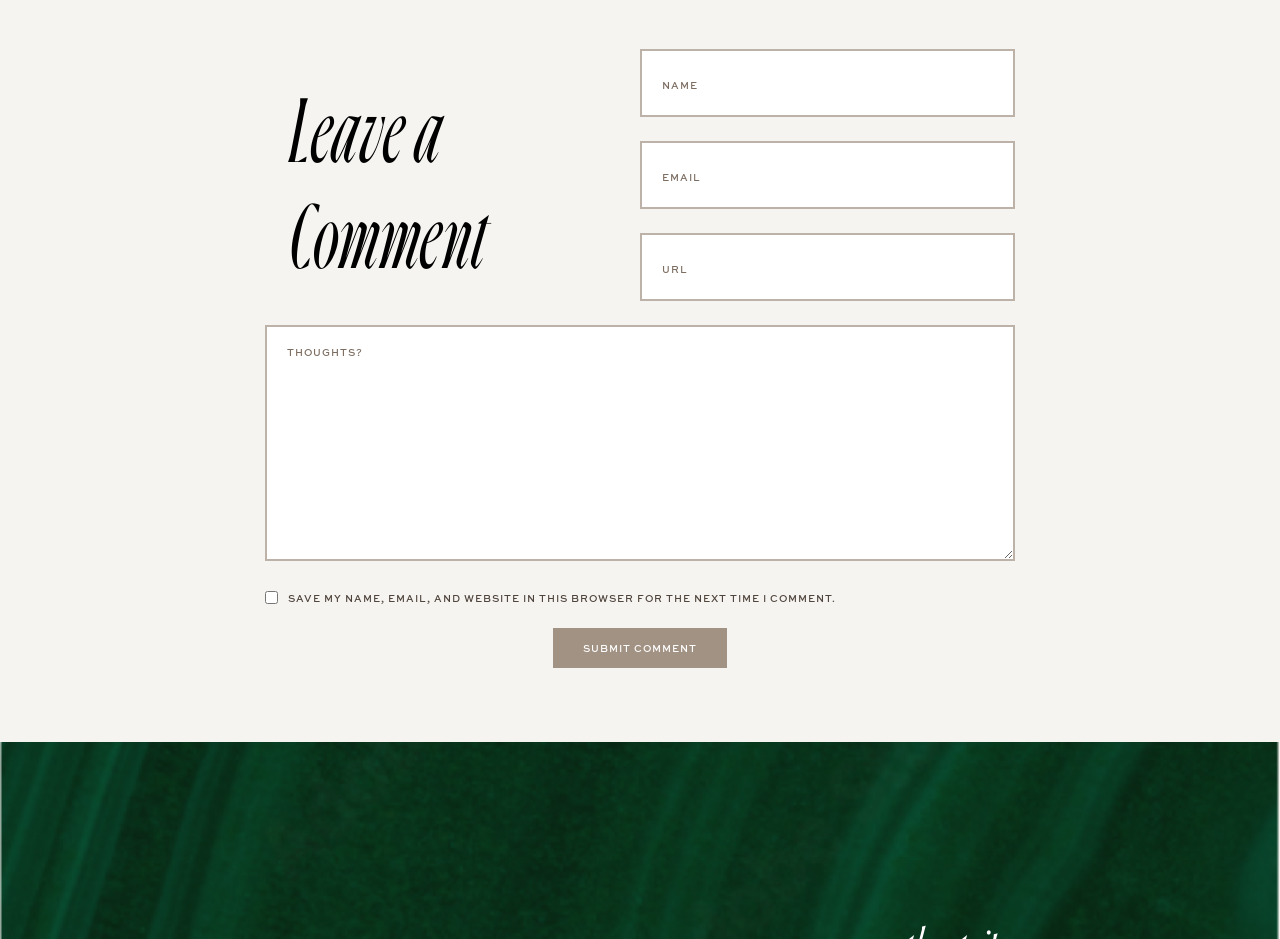Determine the bounding box for the HTML element described here: "name="author" placeholder="Name"". The coordinates should be given as [left, top, right, bottom] with each number being a float between 0 and 1.

[0.5, 0.052, 0.793, 0.125]